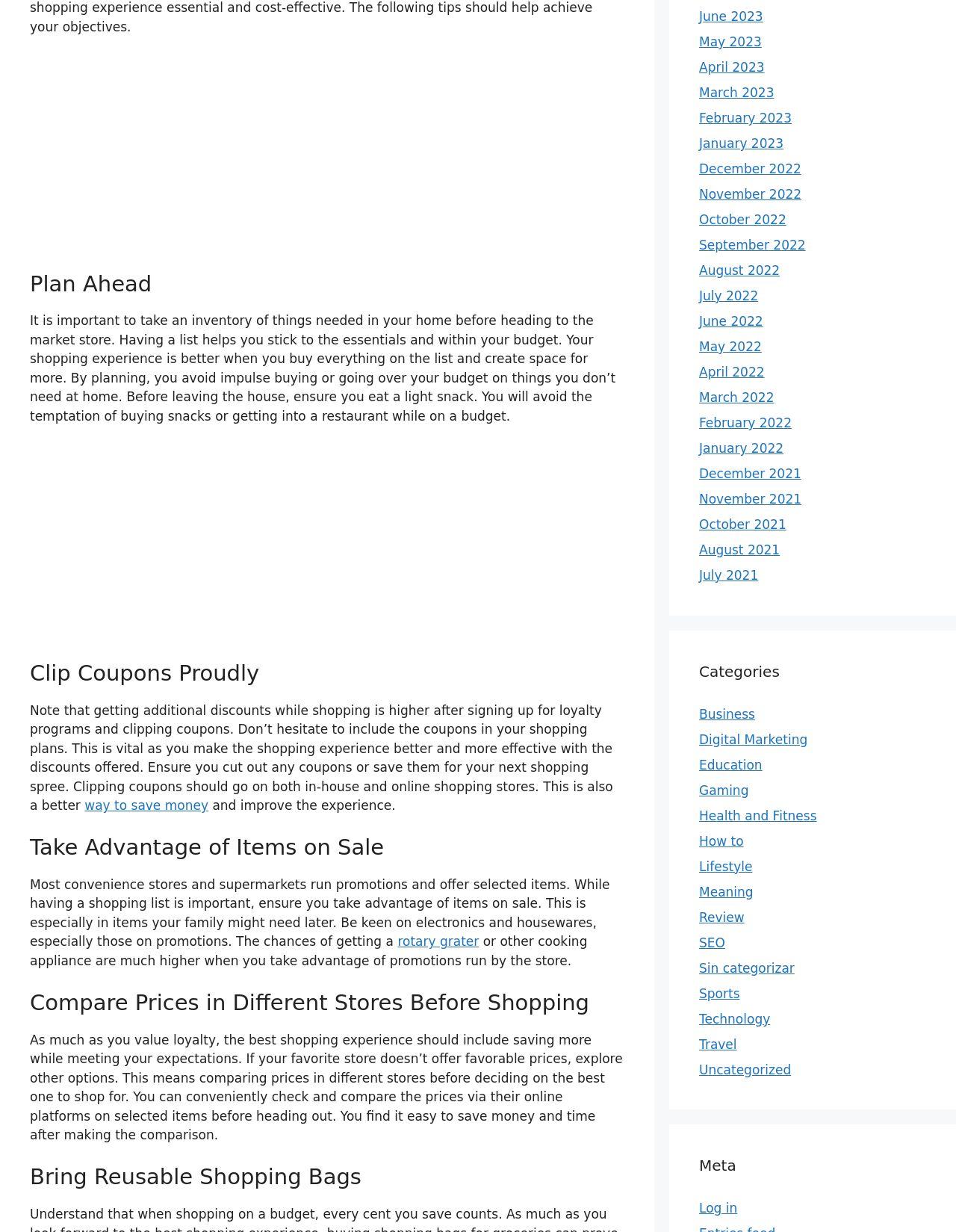Why is it important to compare prices in different stores?
Refer to the image and give a detailed answer to the question.

According to the webpage, comparing prices in different stores can help you save more while meeting your expectations, as you can find the best deals and avoid overspending.